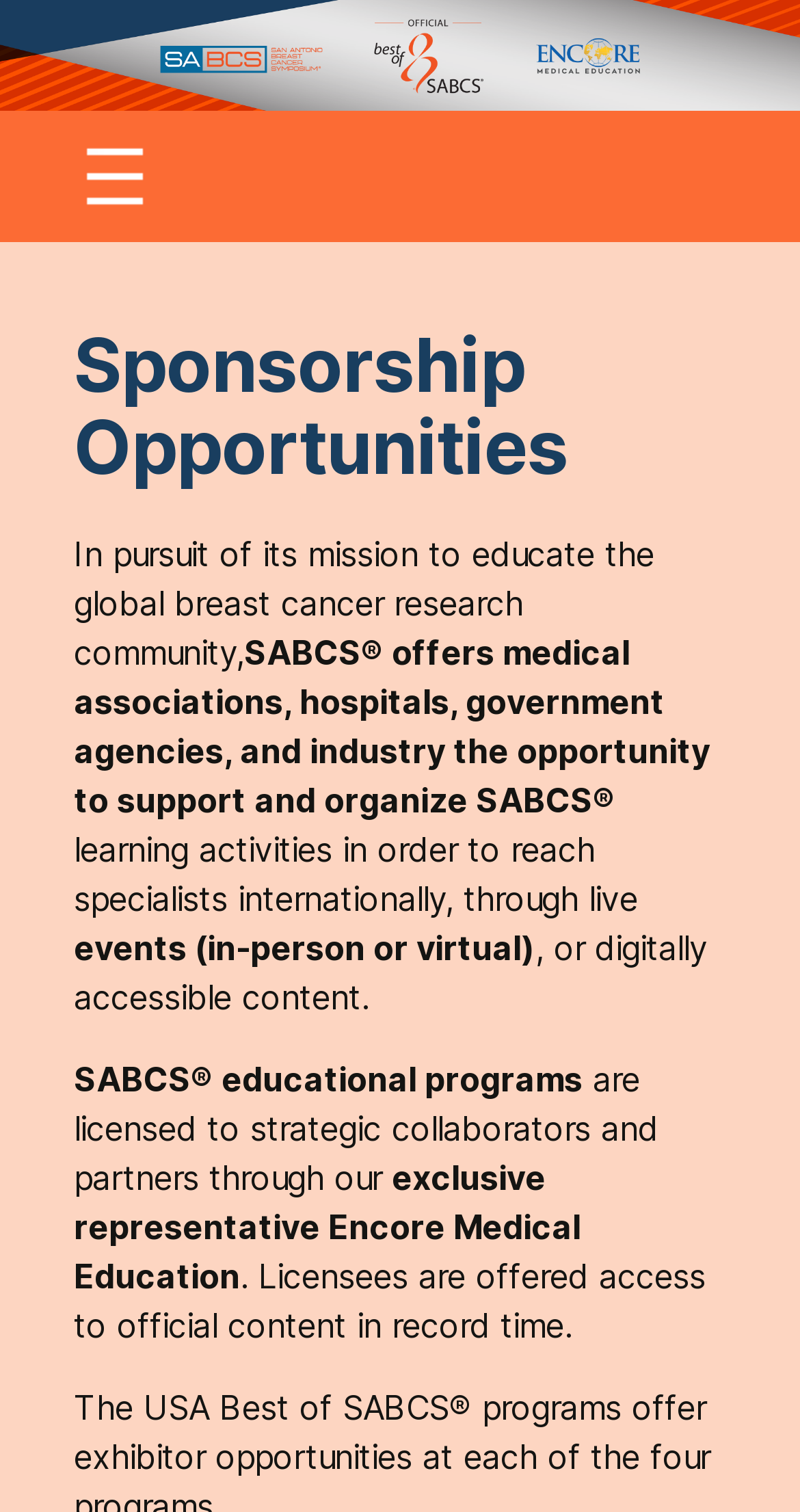Please give a short response to the question using one word or a phrase:
What is the focus of SABCS educational programs?

Breast cancer research